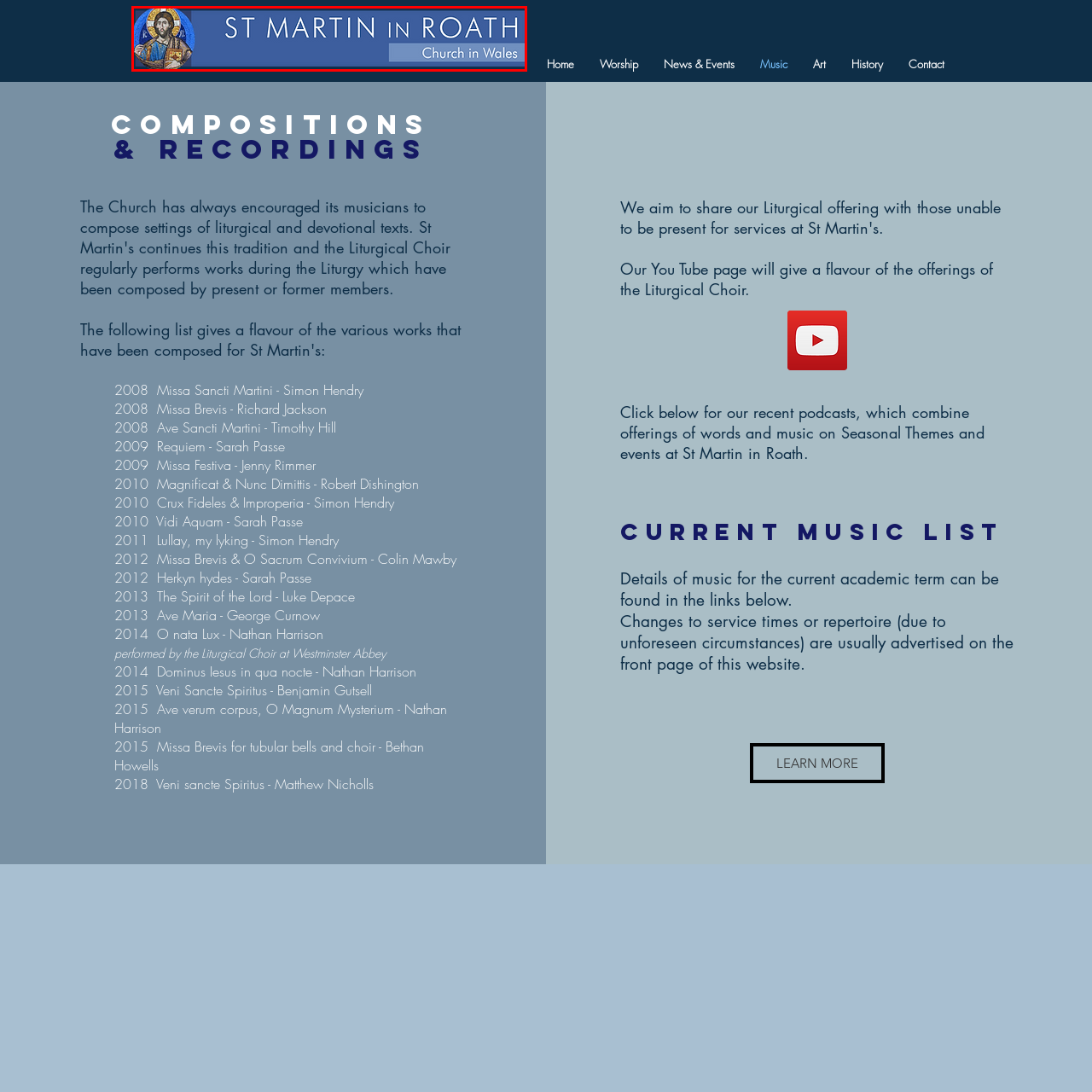Create a detailed narrative of the image inside the red-lined box.

The image features a header for St Martin in Roath, a Church in Wales. It showcases a beautifully designed banner that includes an illustration of a religious figure, believed to be Christ, positioned on the left. The background of the banner is predominantly blue, with elegant white text reading "ST MARTIN IN ROATH" prominently displayed. Below this, in smaller letters, is the phrase "Church in Wales," indicating the church’s affiliation. This design not only serves as an identification for the church but also highlights its significance within the community and possibly conveys themes of spirituality and tradition associated with the location.